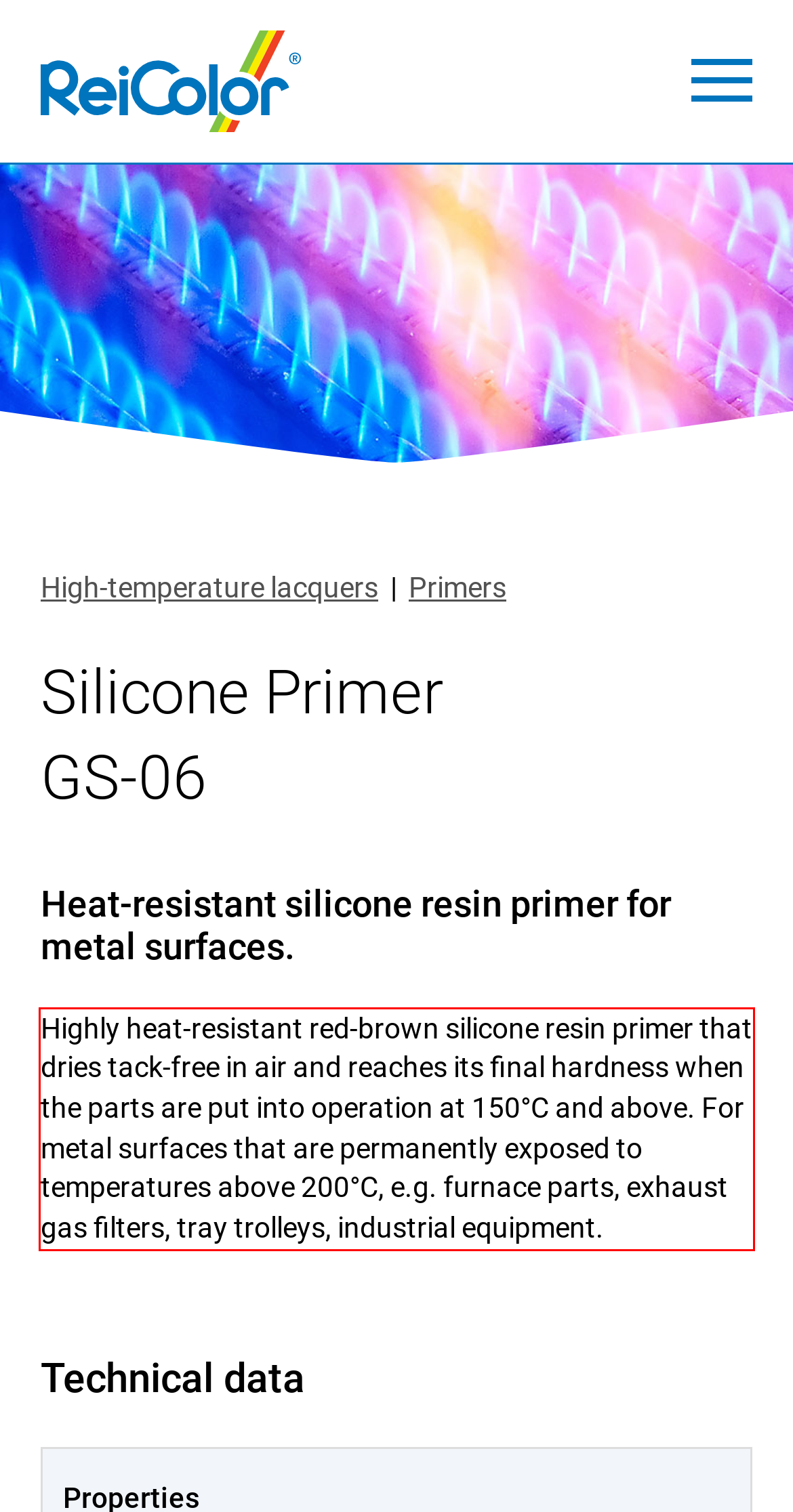Locate the red bounding box in the provided webpage screenshot and use OCR to determine the text content inside it.

Highly heat-resistant red-brown silicone resin primer that dries tack-free in air and reaches its final hardness when the parts are put into operation at 150°C and above. For metal surfaces that are permanently exposed to temperatures above 200°C, e.g. furnace parts, exhaust gas filters, tray trolleys, industrial equipment.